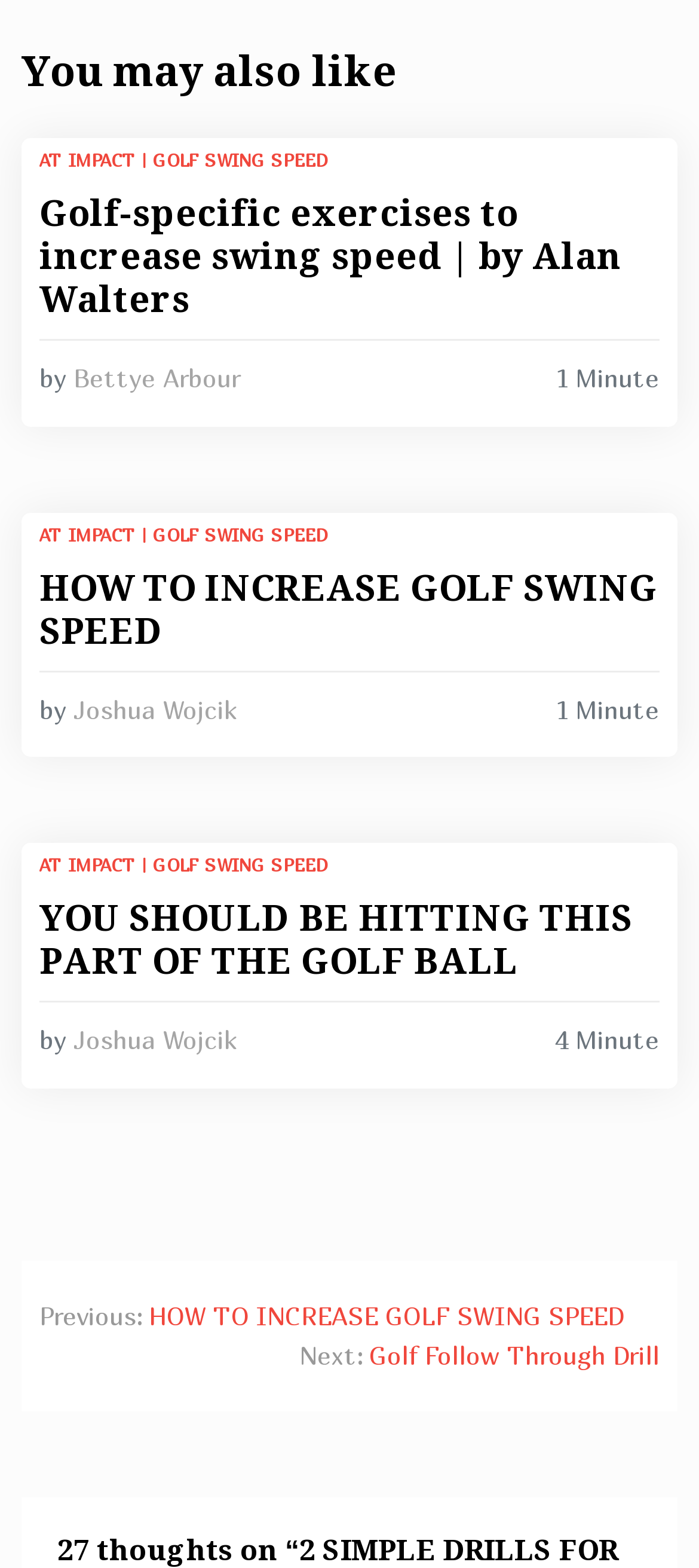Answer the question with a single word or phrase: 
What is the previous post?

HOW TO INCREASE GOLF SWING SPEED